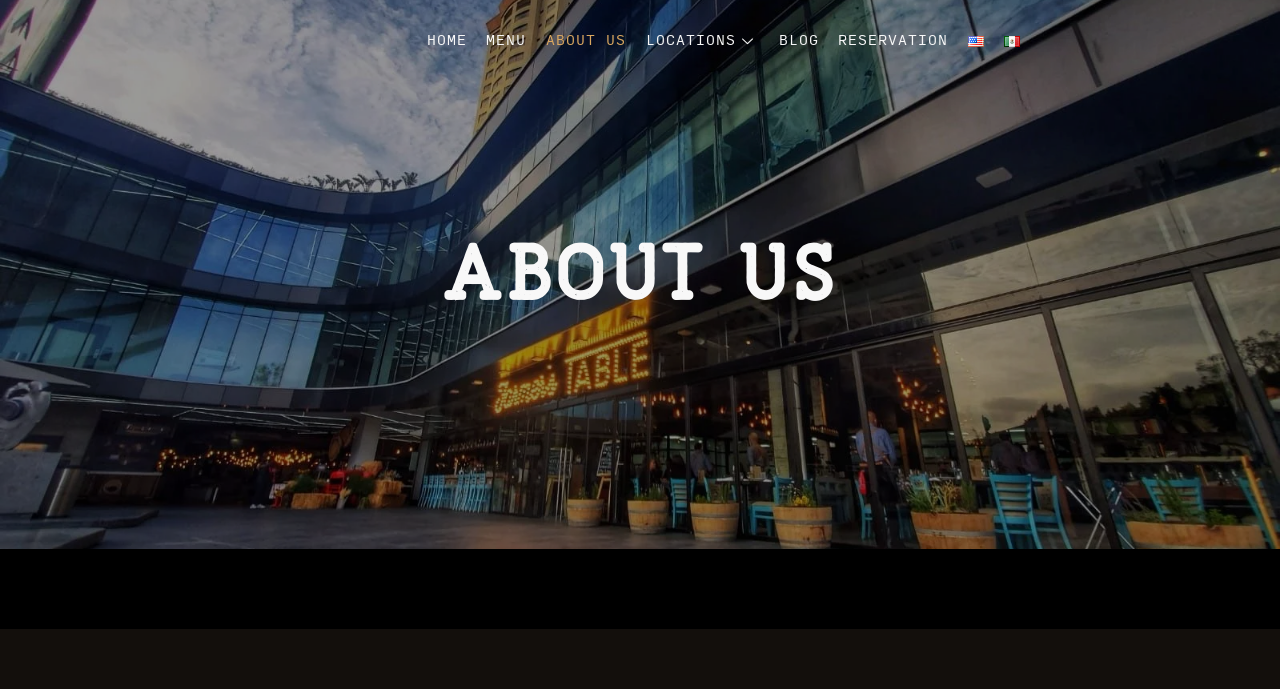Locate the bounding box coordinates of the element's region that should be clicked to carry out the following instruction: "Click the 'About' link". The coordinates need to be four float numbers between 0 and 1, i.e., [left, top, right, bottom].

None